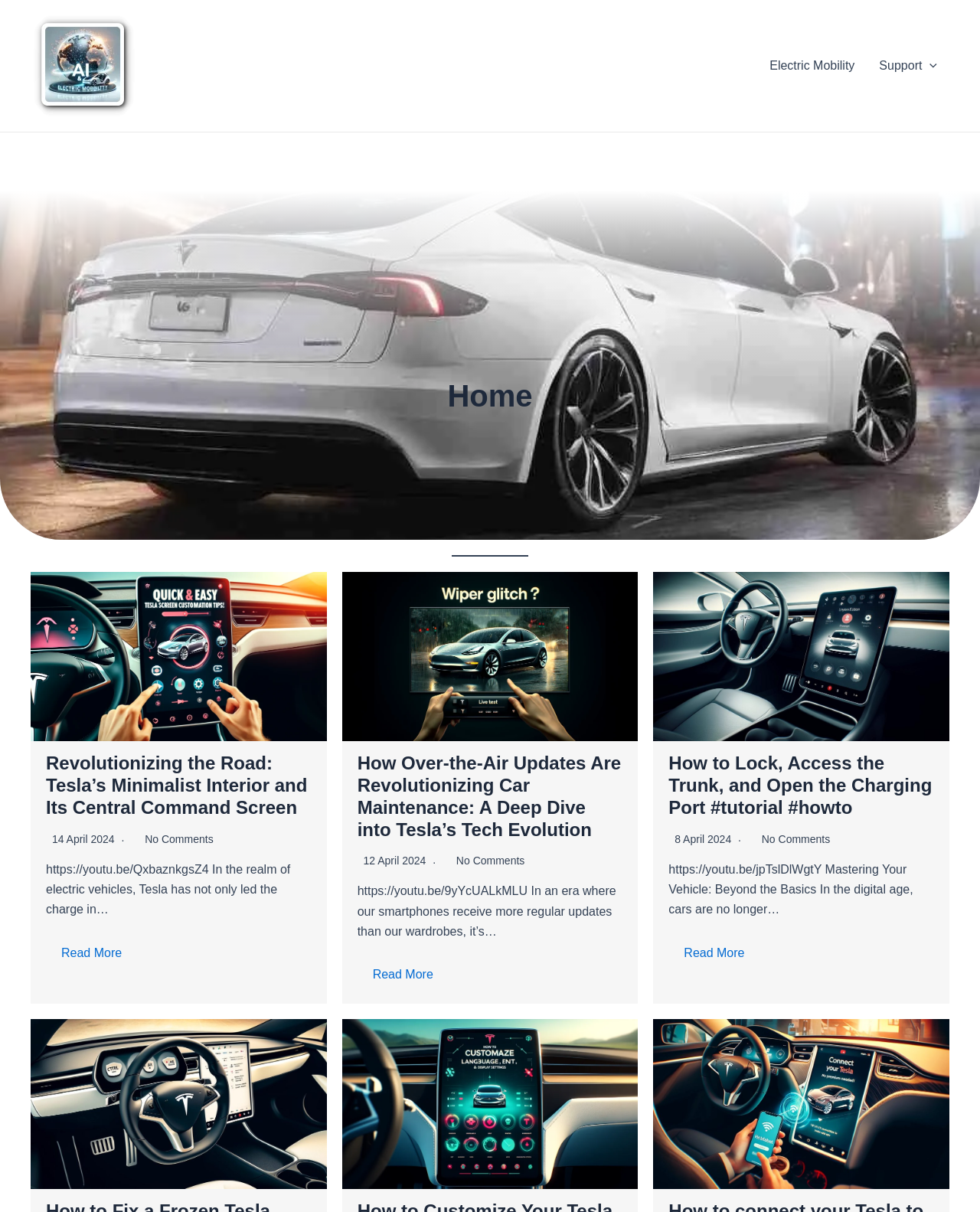Please specify the bounding box coordinates of the clickable region necessary for completing the following instruction: "Click on Electric Mobility". The coordinates must consist of four float numbers between 0 and 1, i.e., [left, top, right, bottom].

[0.773, 0.029, 0.885, 0.08]